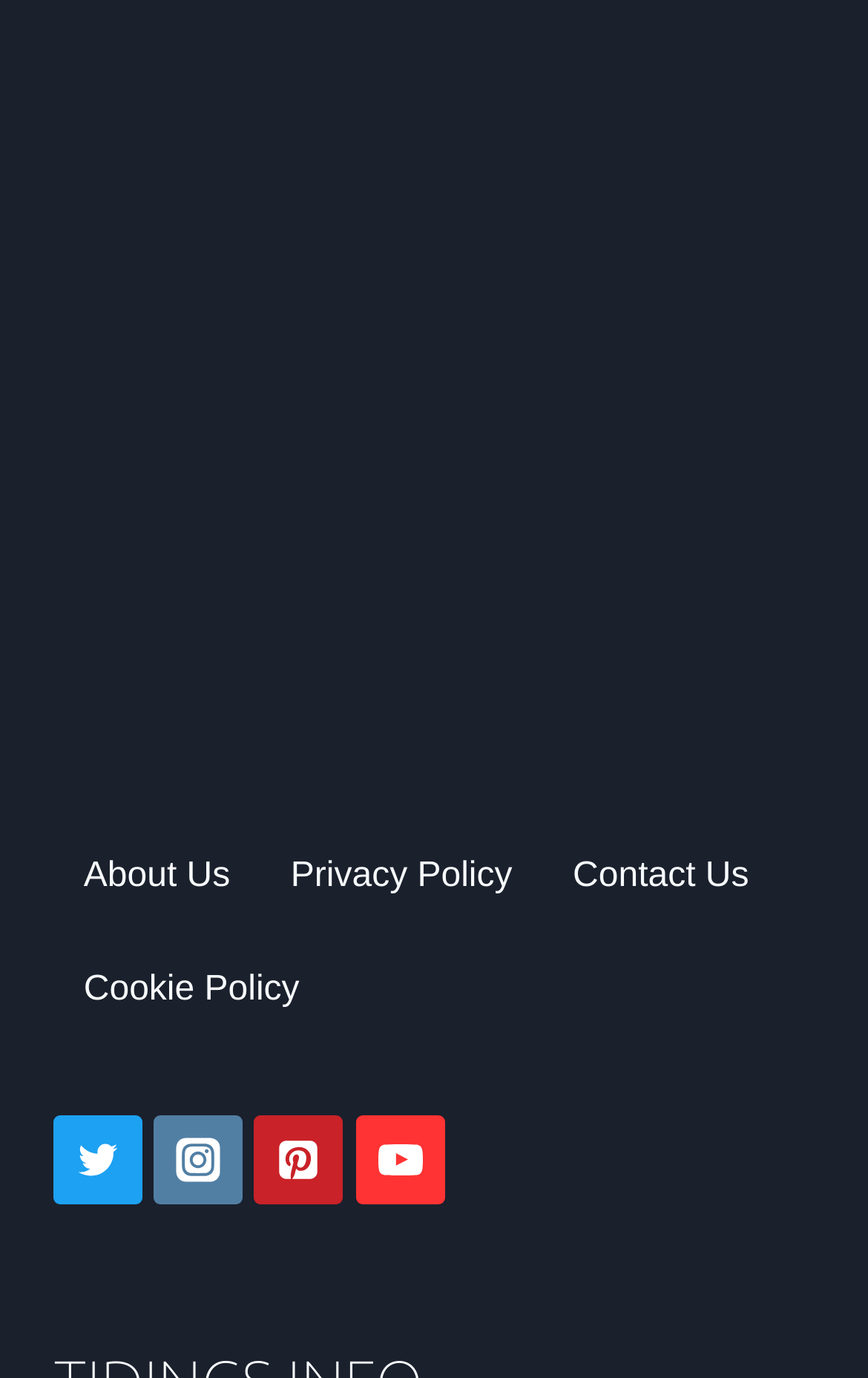Please determine the bounding box coordinates for the UI element described here. Use the format (top-left x, top-left y, bottom-right x, bottom-right y) with values bounded between 0 and 1: Cookie Policy

[0.062, 0.678, 0.38, 0.76]